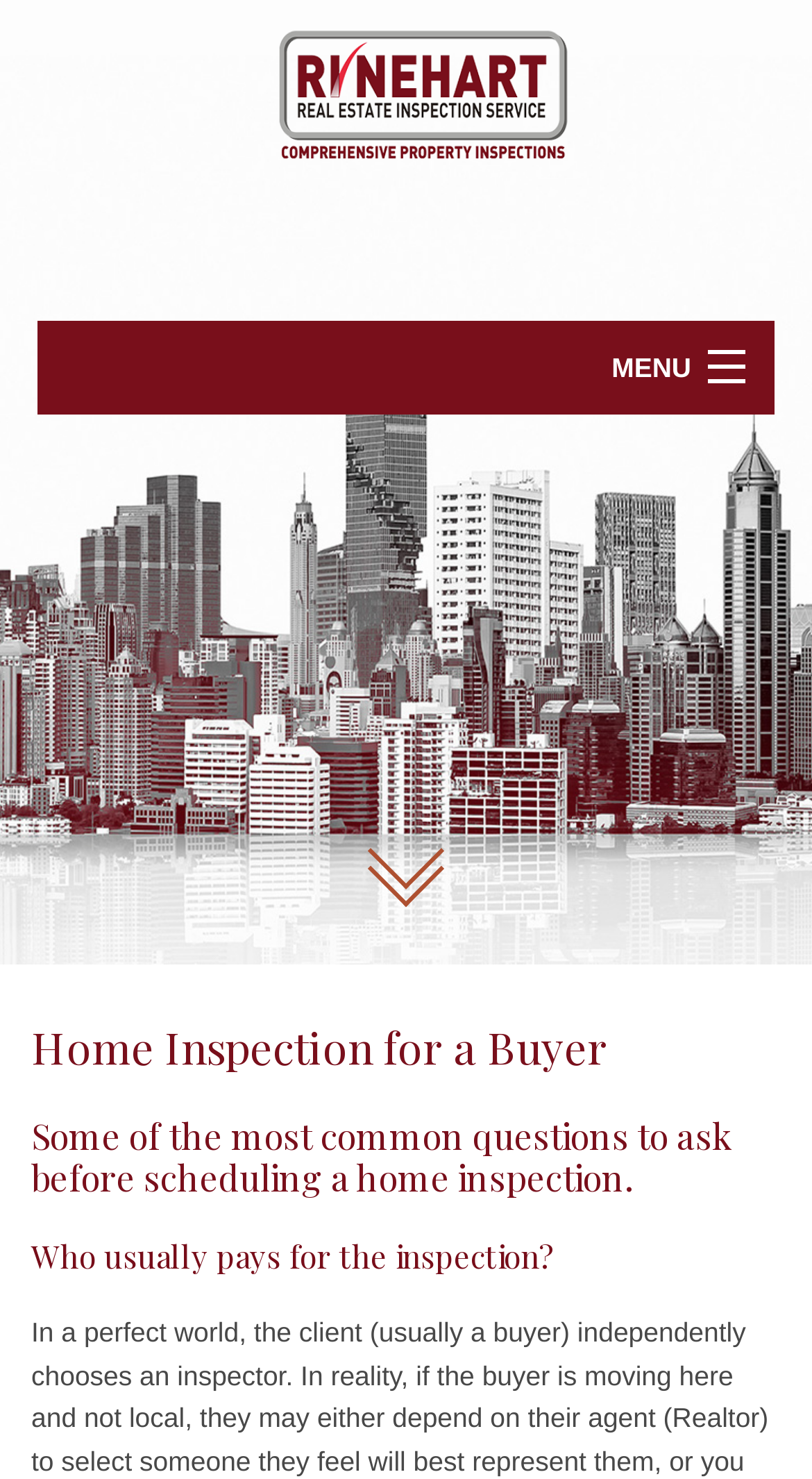Produce an extensive caption that describes everything on the webpage.

The webpage is about a home inspection service, specifically catering to buyers. At the top right corner, there is a menu link. Below it, there is a horizontal navigation bar with links to various sections of the website, including Home, About, Home Inspection, Builder Inspection, Additional Services, Reference, FAQ, Gallery, Blog, Testimonials, and Contact.

On the top left corner, there is a large image of a residential street aerial view, which takes up most of the top section of the page. Below this image, there are two lines of text: "LOCATED IN HARKER HEIGHTS" and "SERVING KILLEEN, TEMPLE AND COPPERAS COVE", which are centered on the page.

Further down, there is a call-to-action link "REQUEST A FREE QUOTE" on the left side, accompanied by a phone number "(254) 690-1186" on the right side. Below this, there are three headings that appear to be related to home inspections: "Home Inspection for a Buyer", "Some of the most common questions to ask before scheduling a home inspection", and "Who usually pays for the inspection?".

At the bottom of the page, there is another large image of a downtown metropolitan aerial view, which spans the entire width of the page.